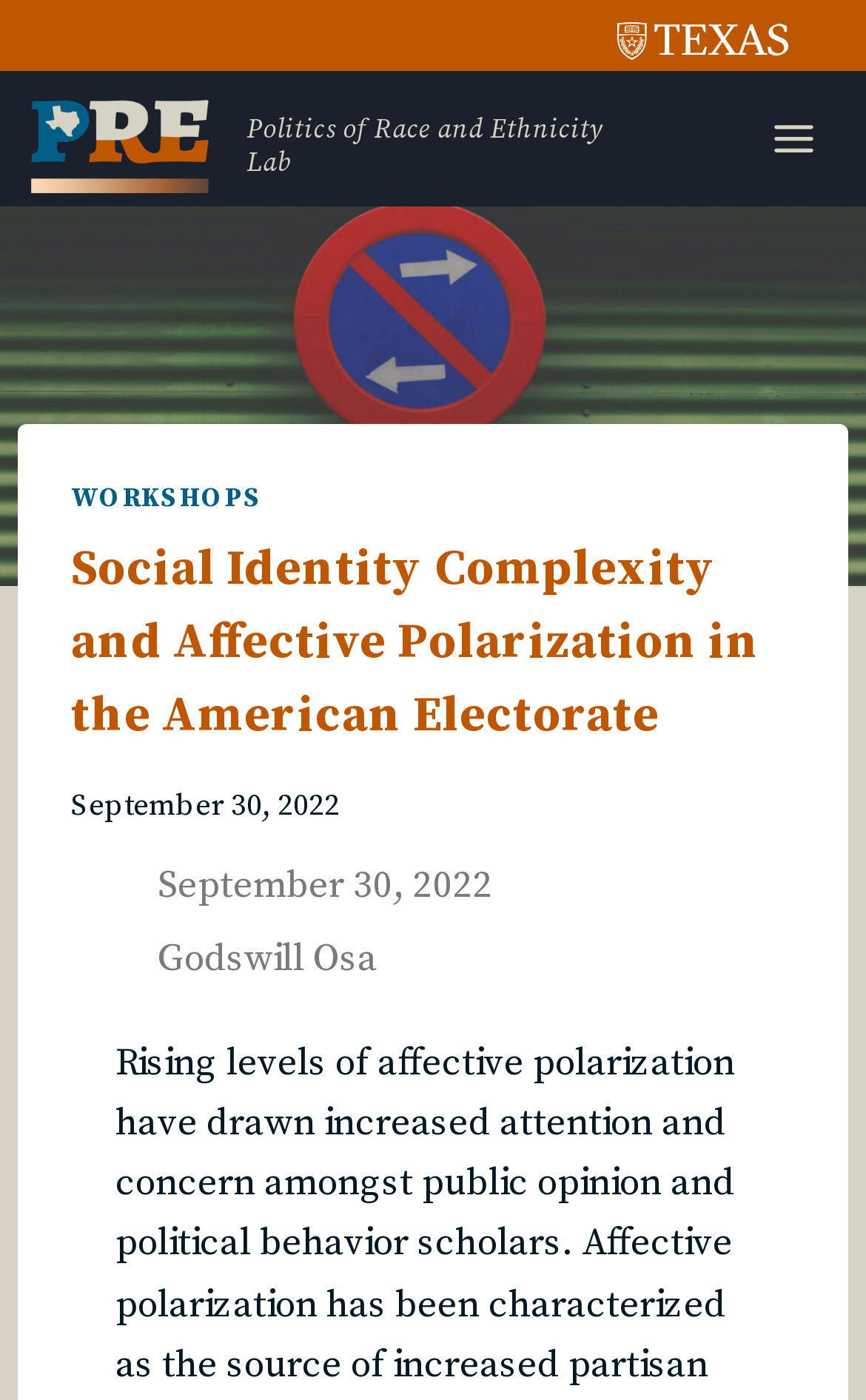What is the name of the lab?
Using the screenshot, give a one-word or short phrase answer.

Politics of Race and Ethnicity Lab